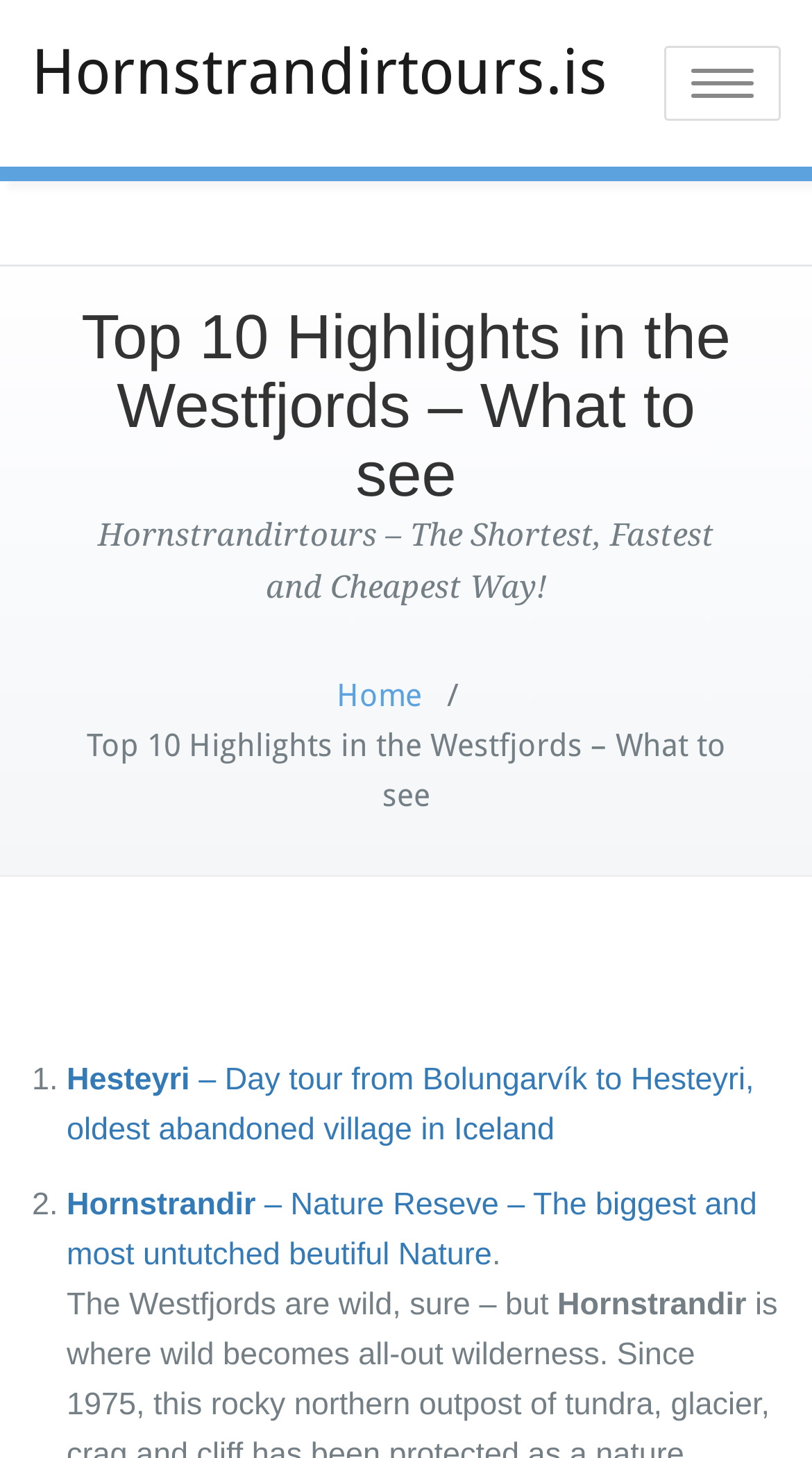What is the nature reserve mentioned on the webpage?
Using the image provided, answer with just one word or phrase.

Hornstrandir